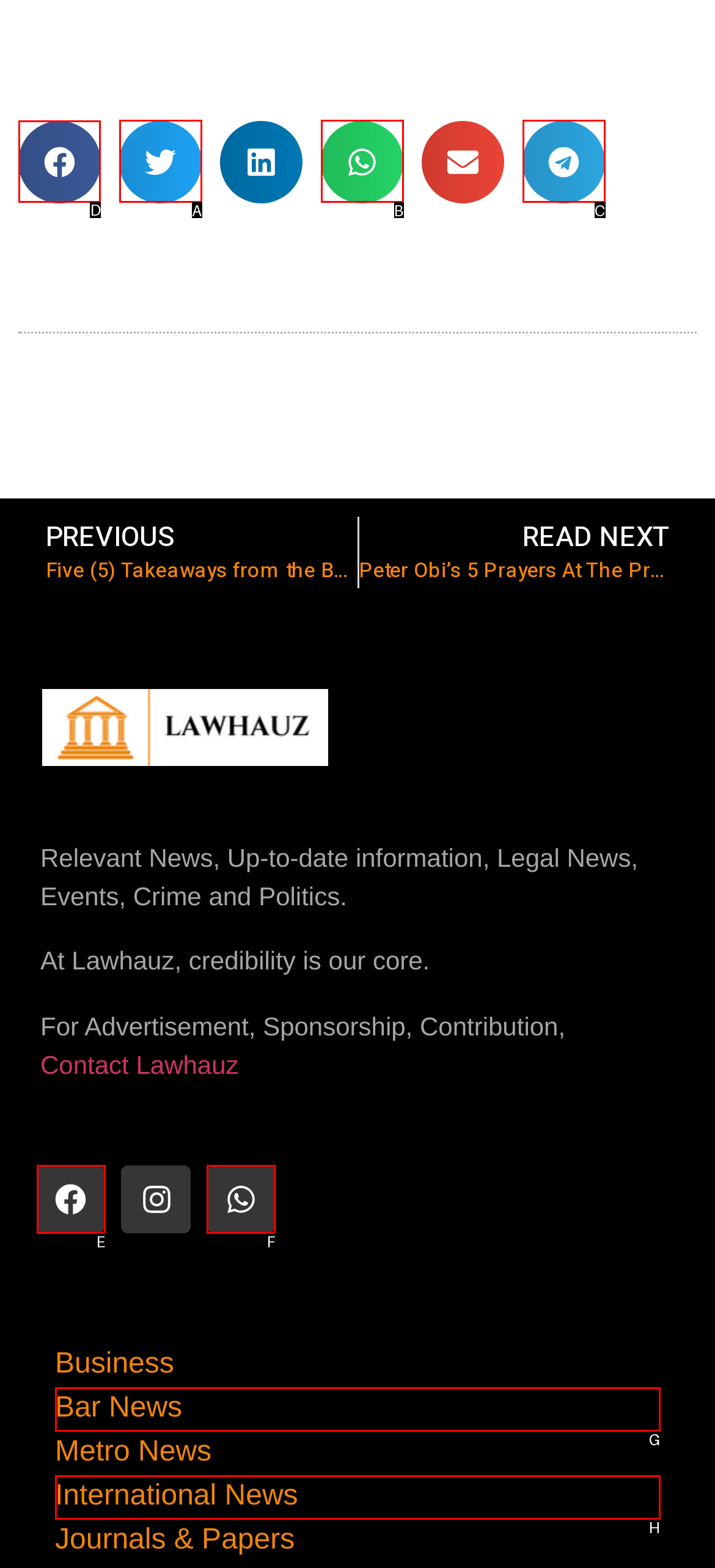Which lettered option should be clicked to perform the following task: Share on Facebook
Respond with the letter of the appropriate option.

D